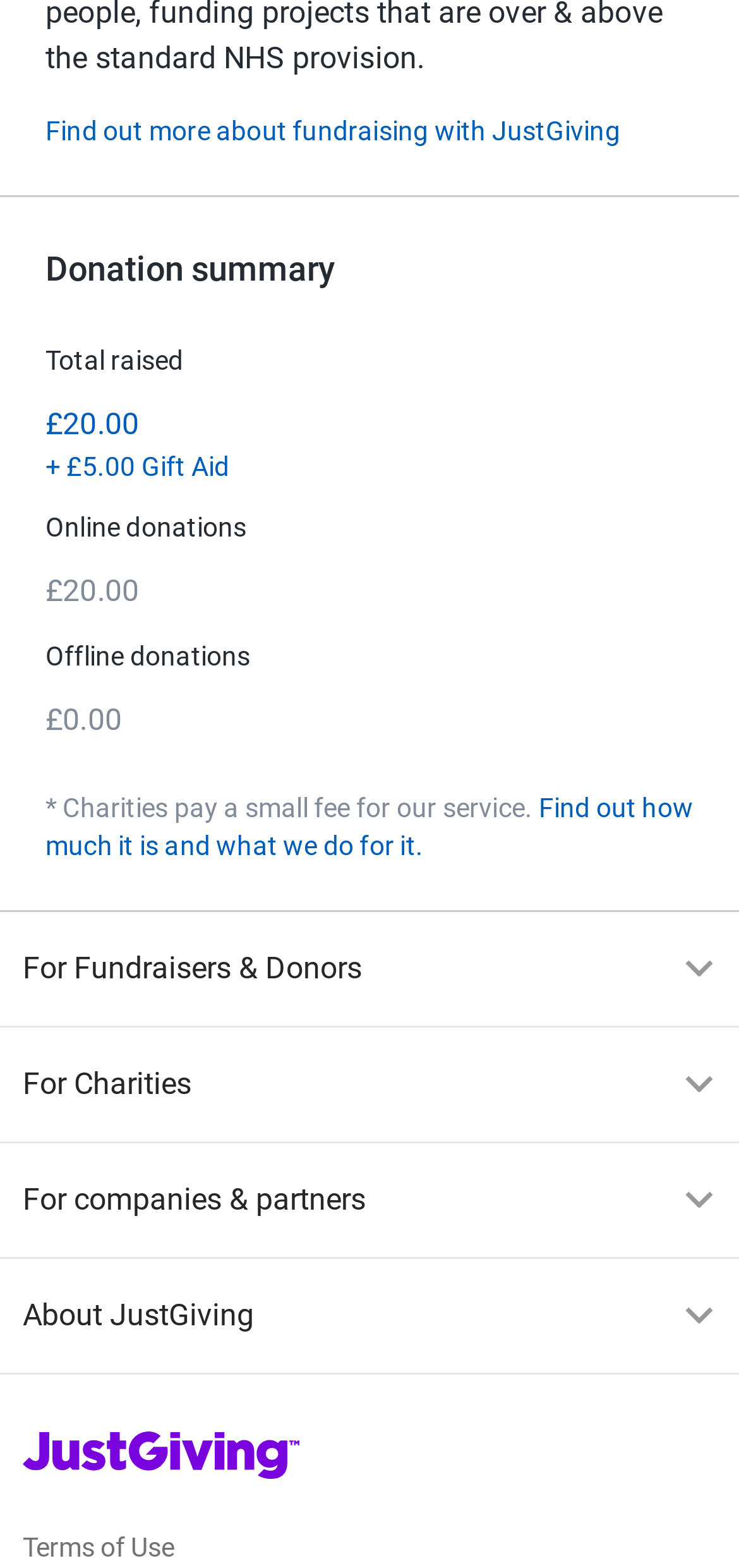What is the type of donations mentioned?
Give a single word or phrase as your answer by examining the image.

Online and Offline